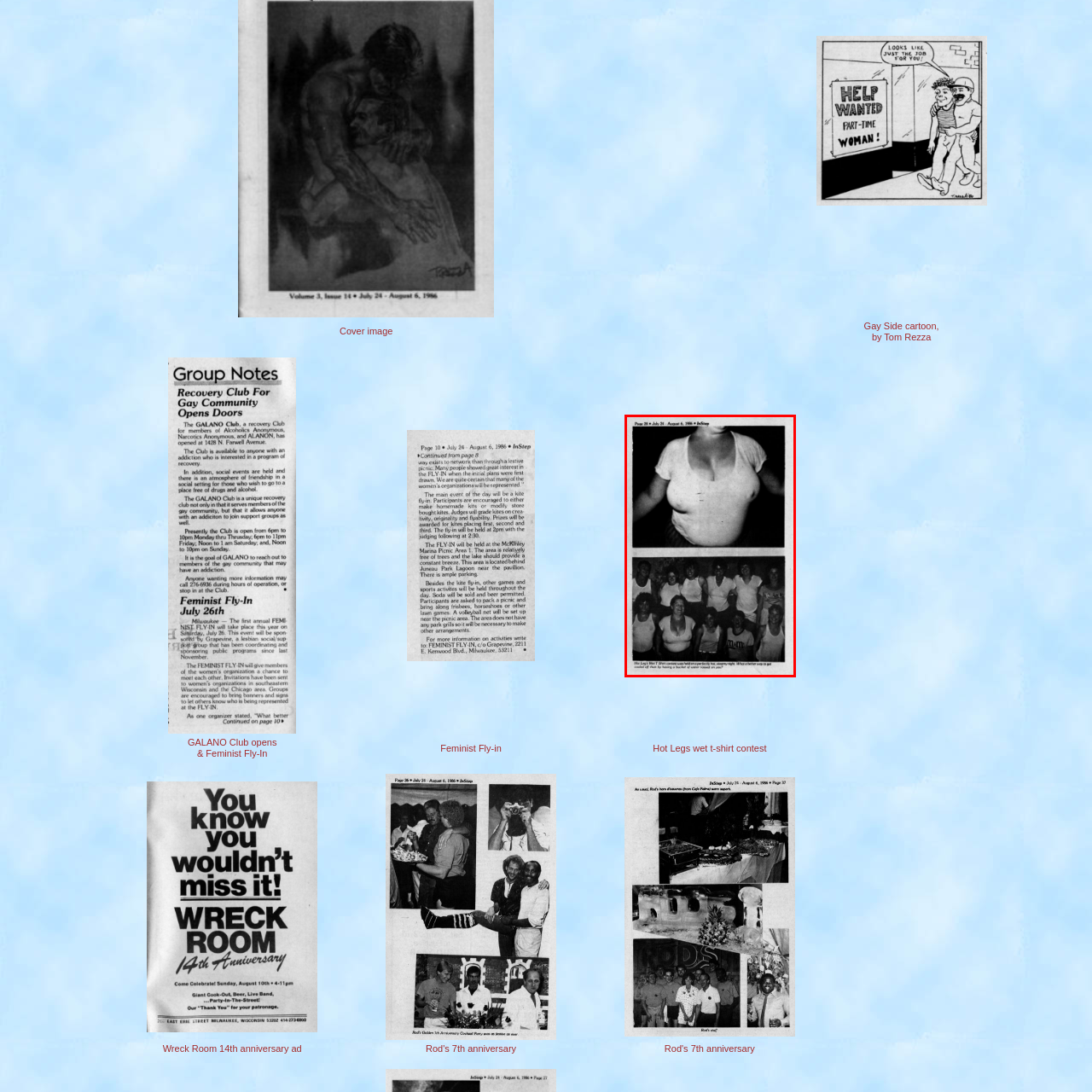What is the tone of the caption accompanying the visuals?
Observe the part of the image inside the red bounding box and answer the question concisely with one word or a short phrase.

Humorous